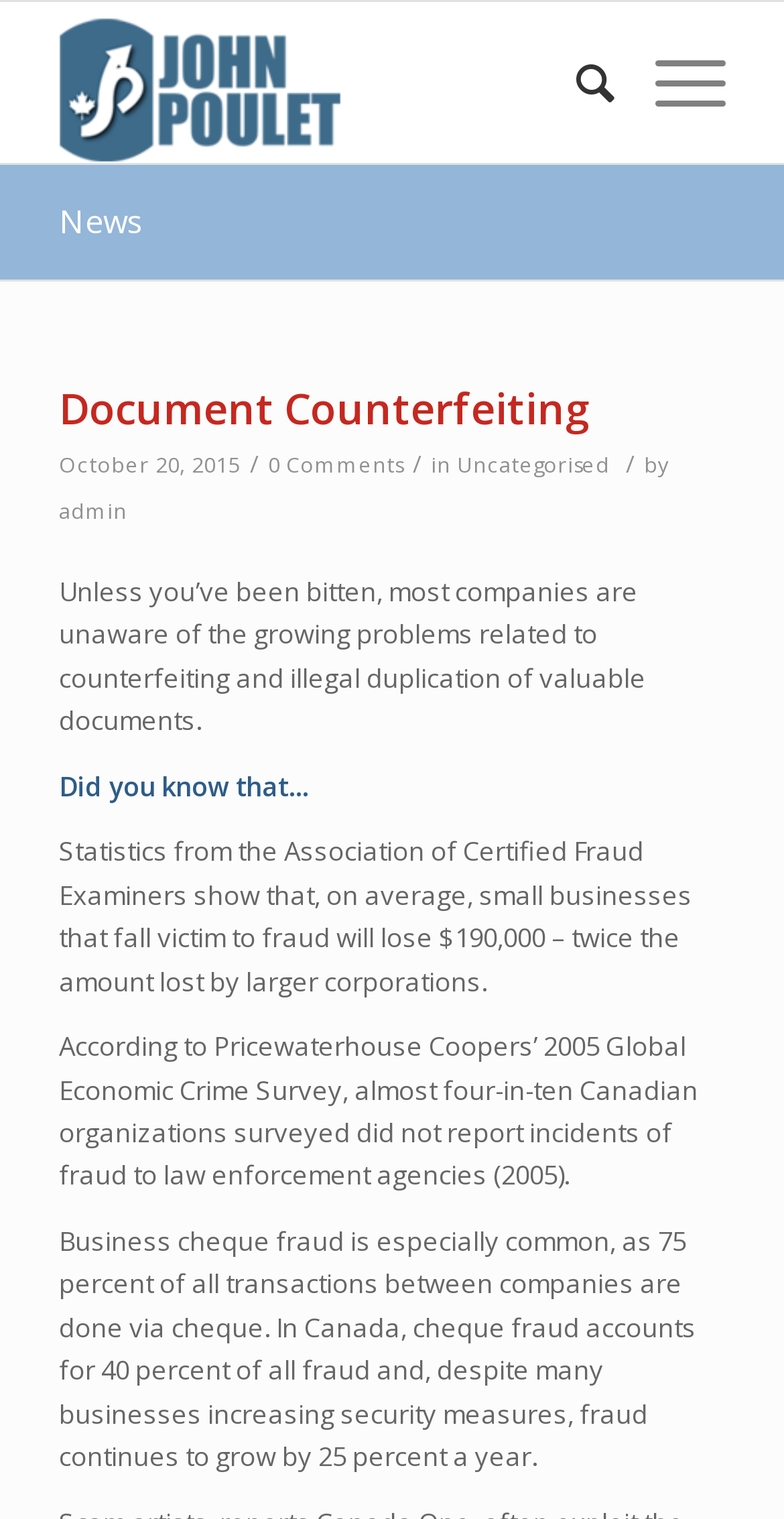What is the average loss for small businesses that fall victim to fraud?
Carefully analyze the image and provide a thorough answer to the question.

I found the answer by reading the text 'Statistics from the Association of Certified Fraud Examiners show that, on average, small businesses that fall victim to fraud will lose $190,000 – twice the amount lost by larger corporations.' This text provides the specific information about the average loss for small businesses that fall victim to fraud.